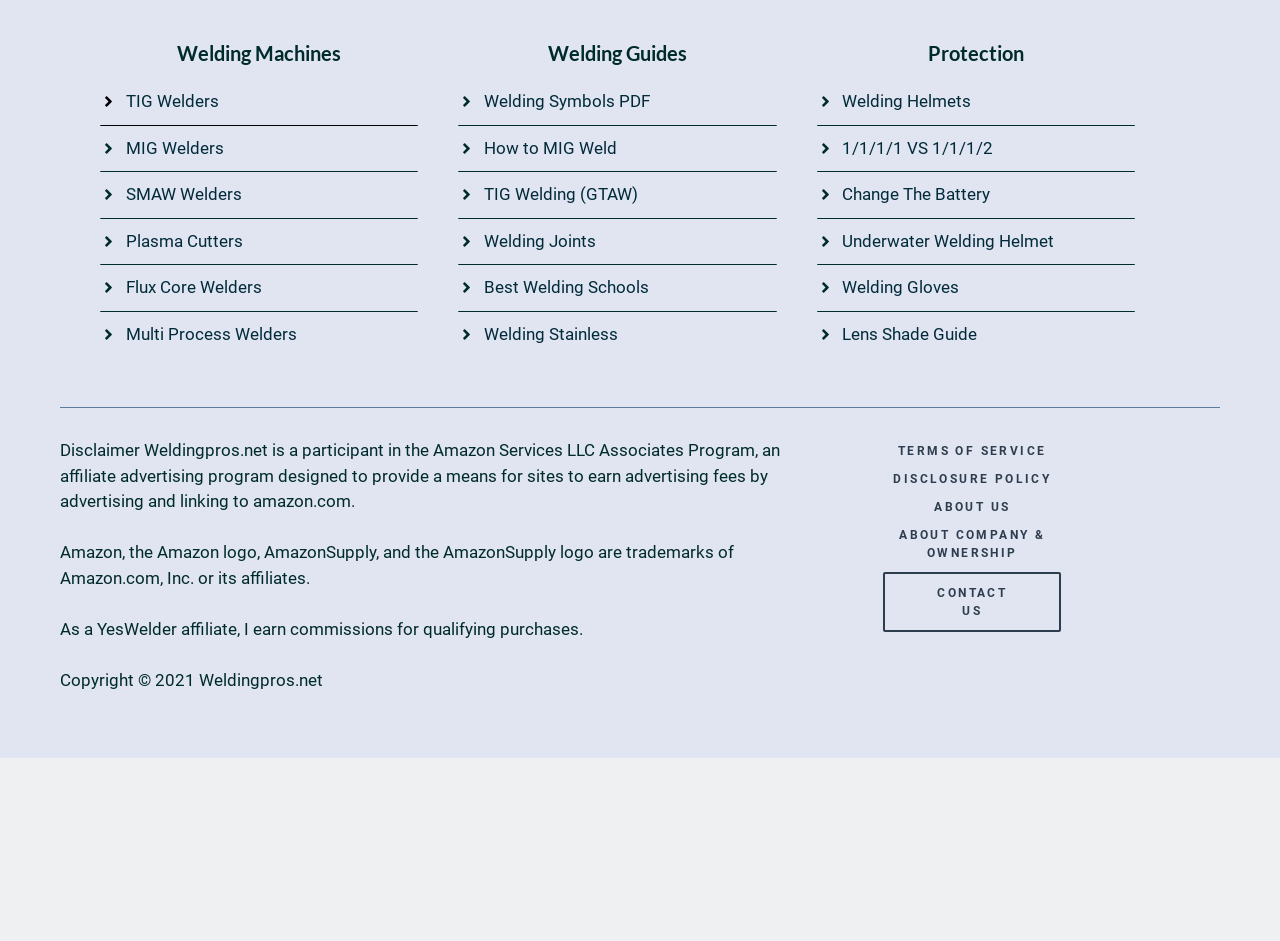Locate the bounding box coordinates of the clickable area to execute the instruction: "Read Disclaimer". Provide the coordinates as four float numbers between 0 and 1, represented as [left, top, right, bottom].

[0.047, 0.468, 0.609, 0.543]